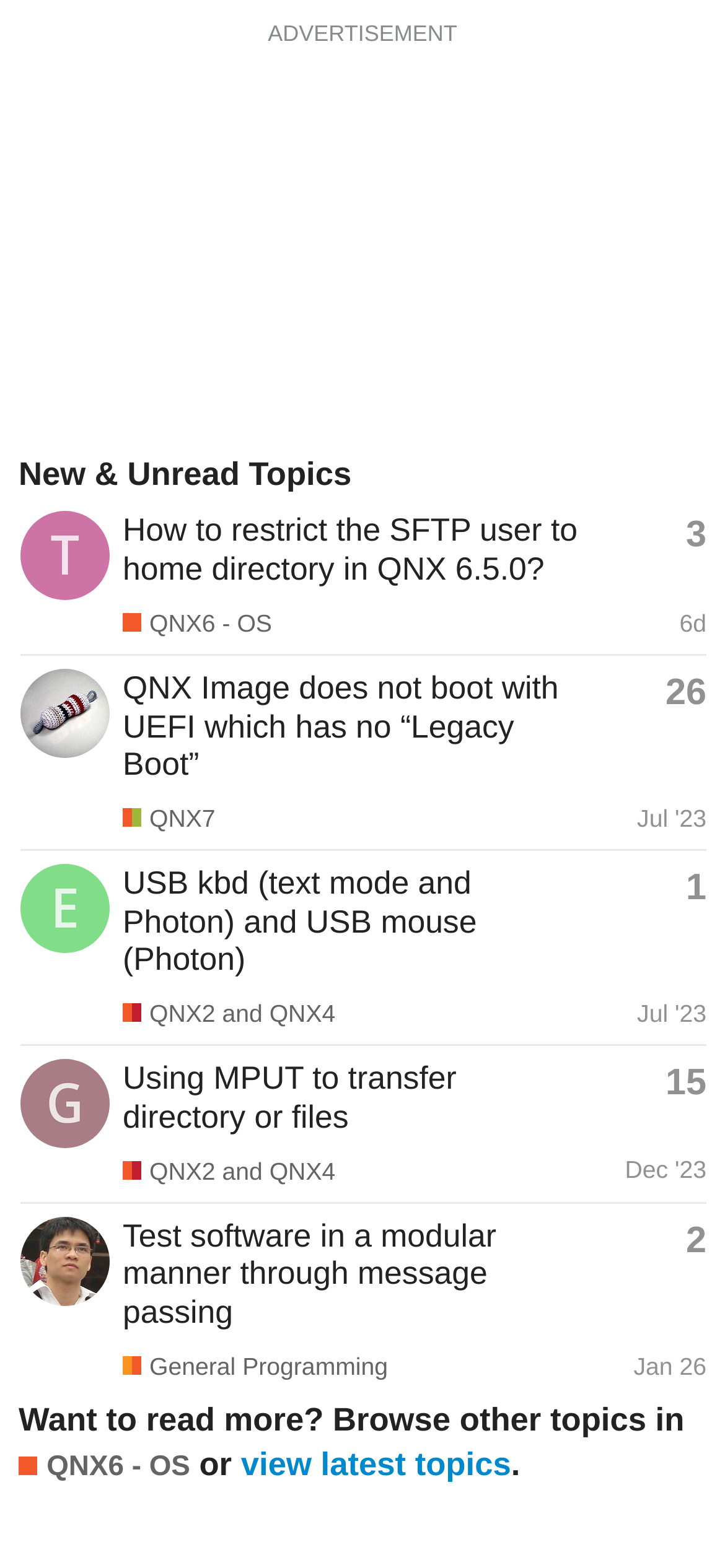Show the bounding box coordinates of the element that should be clicked to complete the task: "Check profile of Tim".

[0.028, 0.344, 0.151, 0.364]